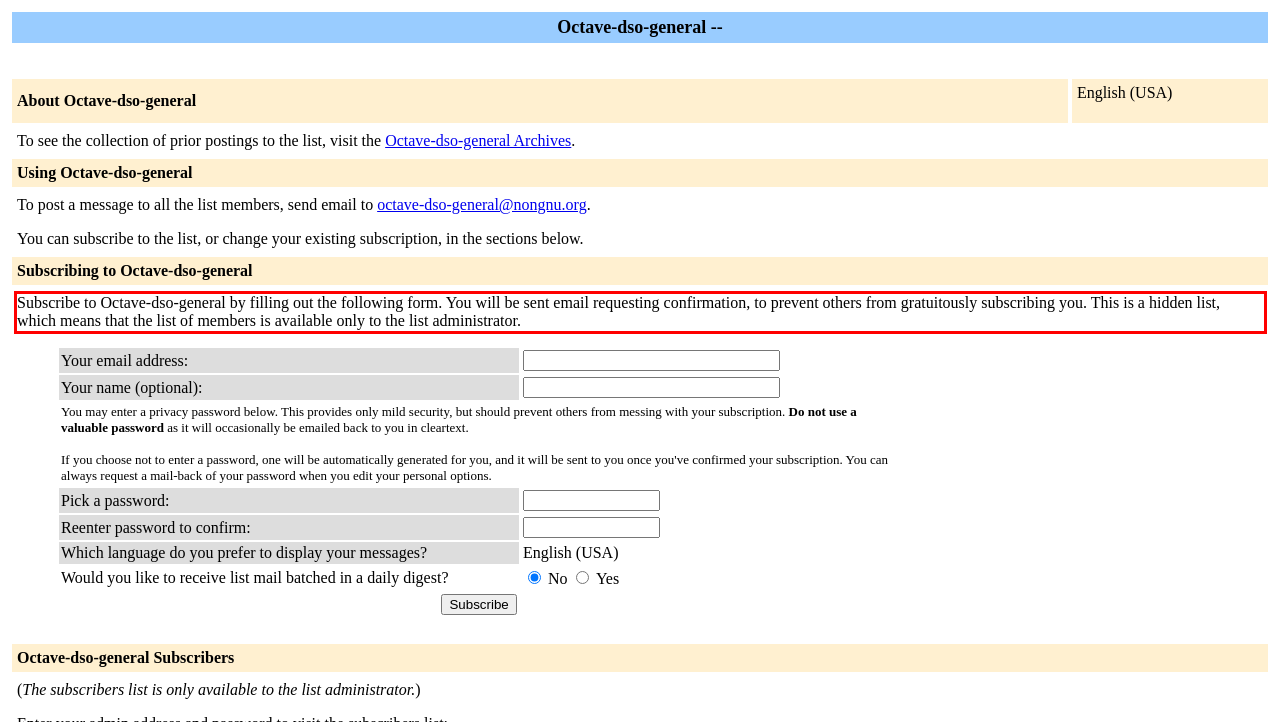You are given a screenshot with a red rectangle. Identify and extract the text within this red bounding box using OCR.

Subscribe to Octave-dso-general by filling out the following form. You will be sent email requesting confirmation, to prevent others from gratuitously subscribing you. This is a hidden list, which means that the list of members is available only to the list administrator.